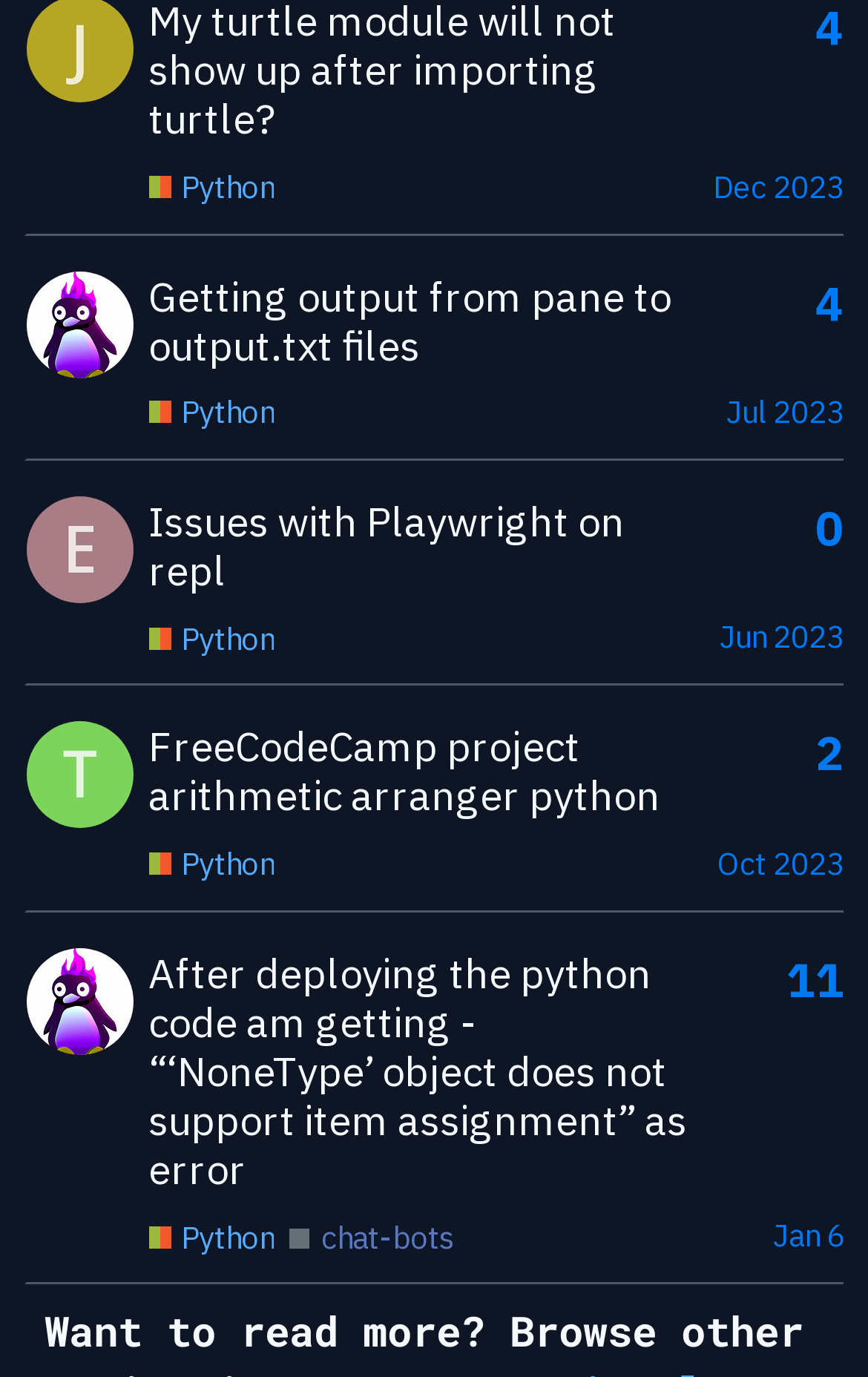Answer the question with a single word or phrase: 
How many replies does the topic 'Getting output from pane to output.txt files' have?

4